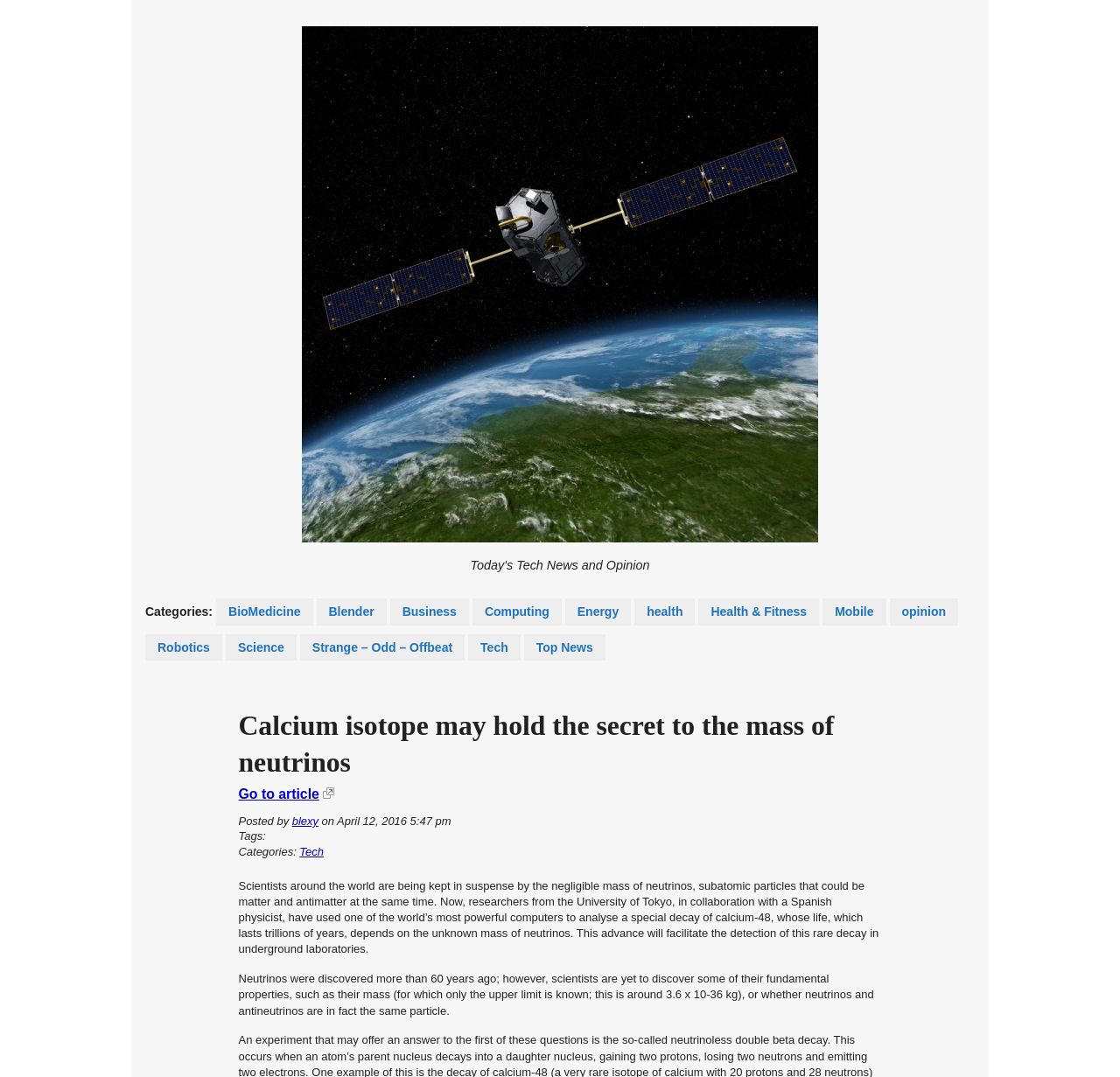Generate a thorough caption detailing the webpage content.

The webpage is an article about a scientific discovery related to neutrinos and calcium isotopes. At the top, there is a logo and a link to "Buzz Post" on the left side, and a list of categories on the right side, including "BioMedicine", "Blender", "Business", and others. 

Below the categories, there is a heading that reads "Calcium isotope may hold the secret to the mass of neutrinos". Underneath the heading, there is a link to "Go to article" and a small image. 

To the right of the image, there is information about the author, "blexy", and the date of the post, "April 12, 2016 5:47 pm". 

Further down, there are two sections of text. The first section explains that scientists are trying to determine the mass of neutrinos, which is currently unknown, and how researchers from the University of Tokyo are using a powerful computer to analyze a special decay of calcium-48 to help with this discovery. 

The second section provides more background information about neutrinos, stating that they were discovered over 60 years ago, but their fundamental properties, such as their mass, are still unknown.